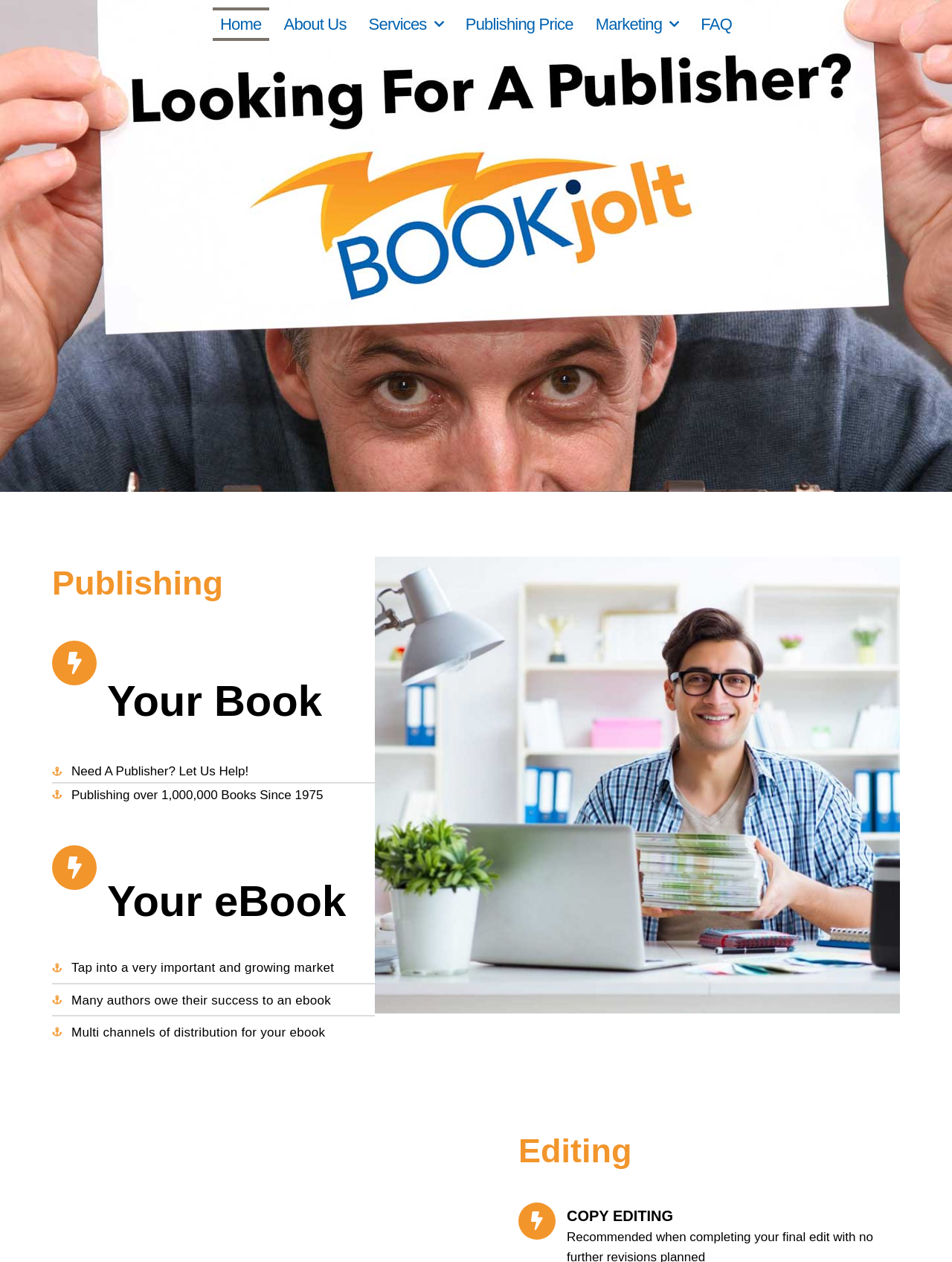Locate the bounding box coordinates of the element to click to perform the following action: 'Explore COPY EDITING options'. The coordinates should be given as four float values between 0 and 1, in the form of [left, top, right, bottom].

[0.595, 0.957, 0.707, 0.97]